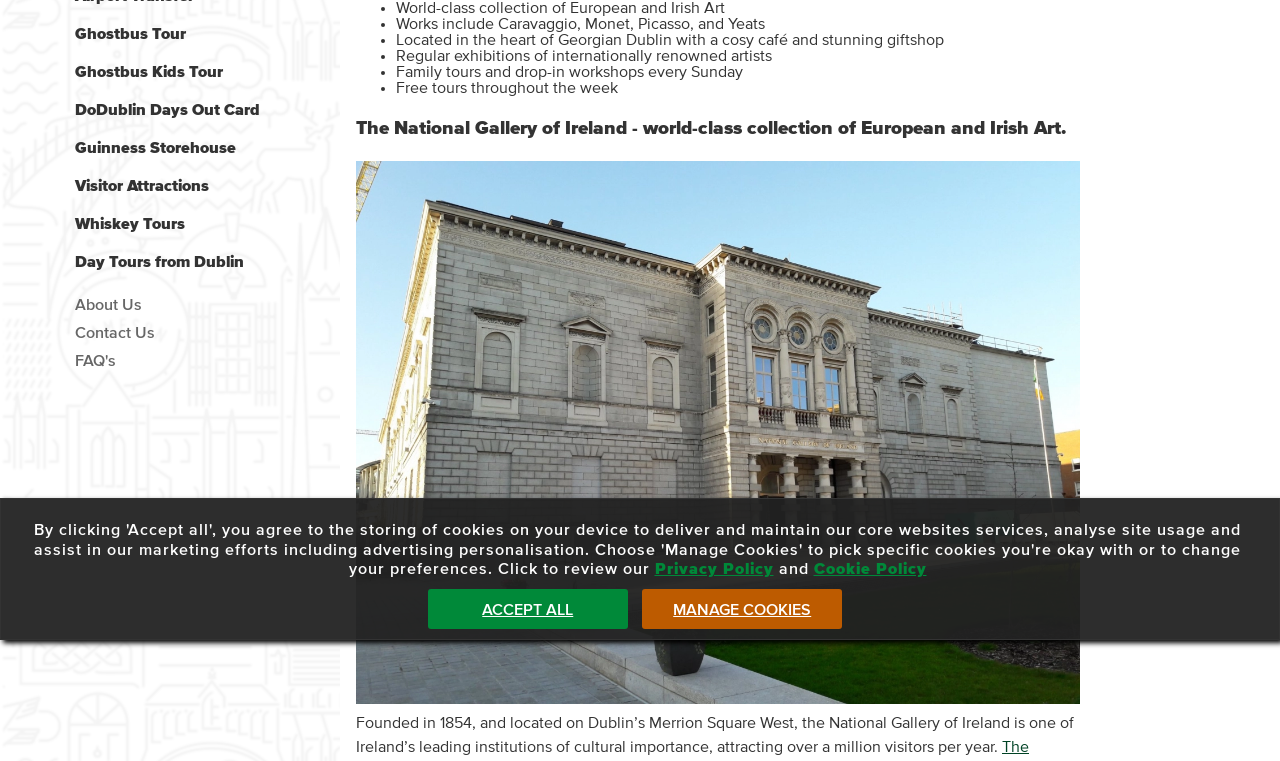From the element description Privacy Policy, predict the bounding box coordinates of the UI element. The coordinates must be specified in the format (top-left x, top-left y, bottom-right x, bottom-right y) and should be within the 0 to 1 range.

[0.511, 0.737, 0.604, 0.758]